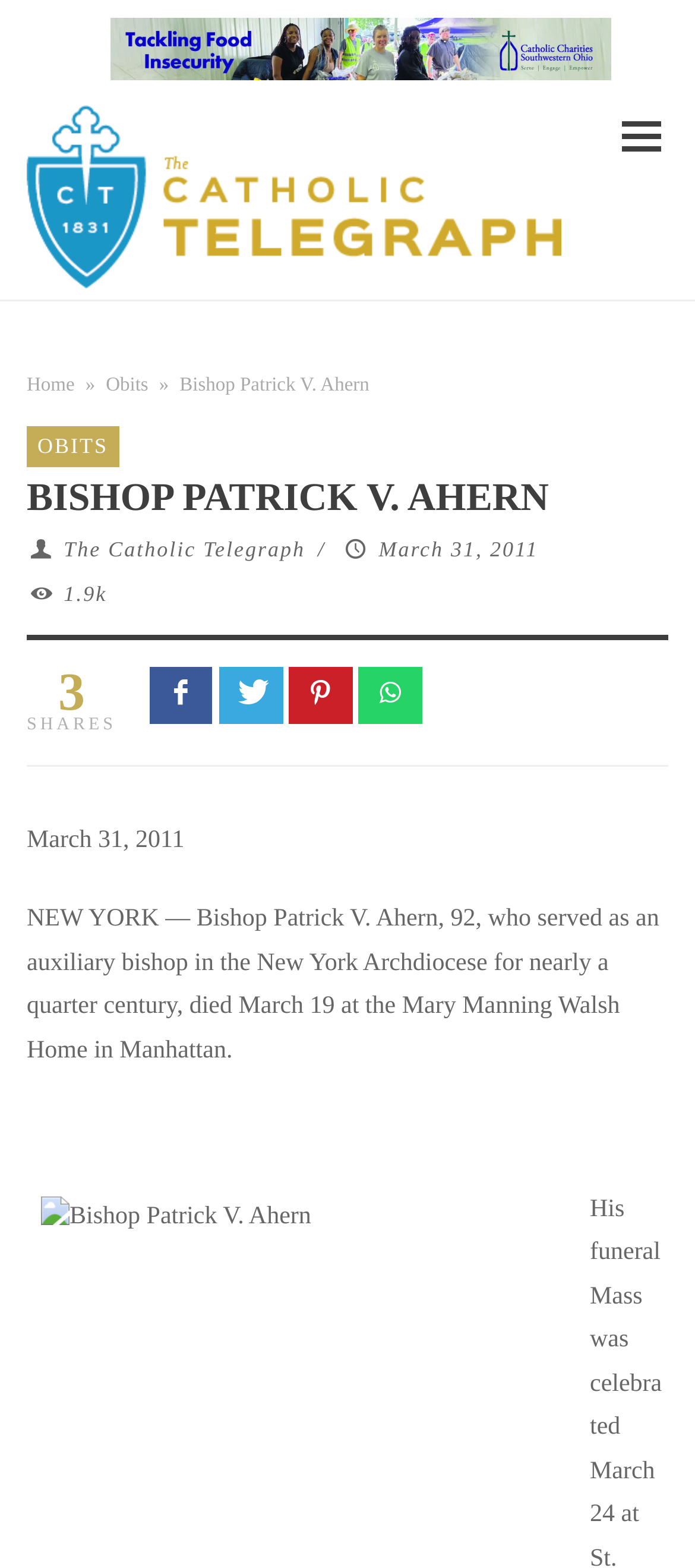Provide the bounding box coordinates of the area you need to click to execute the following instruction: "View the Catholic Telegraph link".

[0.038, 0.067, 0.808, 0.185]